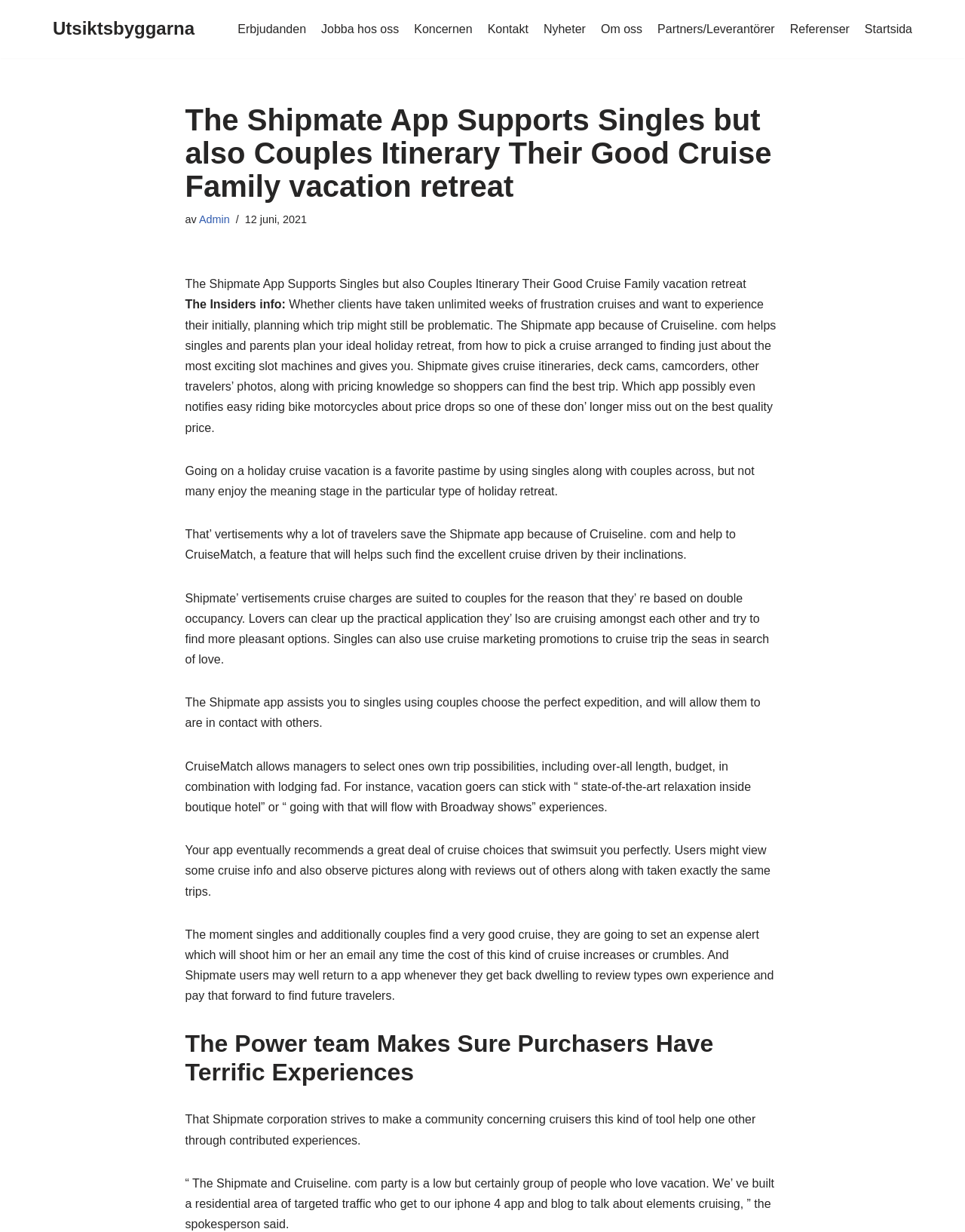Determine the title of the webpage and give its text content.

The Shipmate App Supports Singles but also Couples Itinerary Their Good Cruise Family vacation retreat